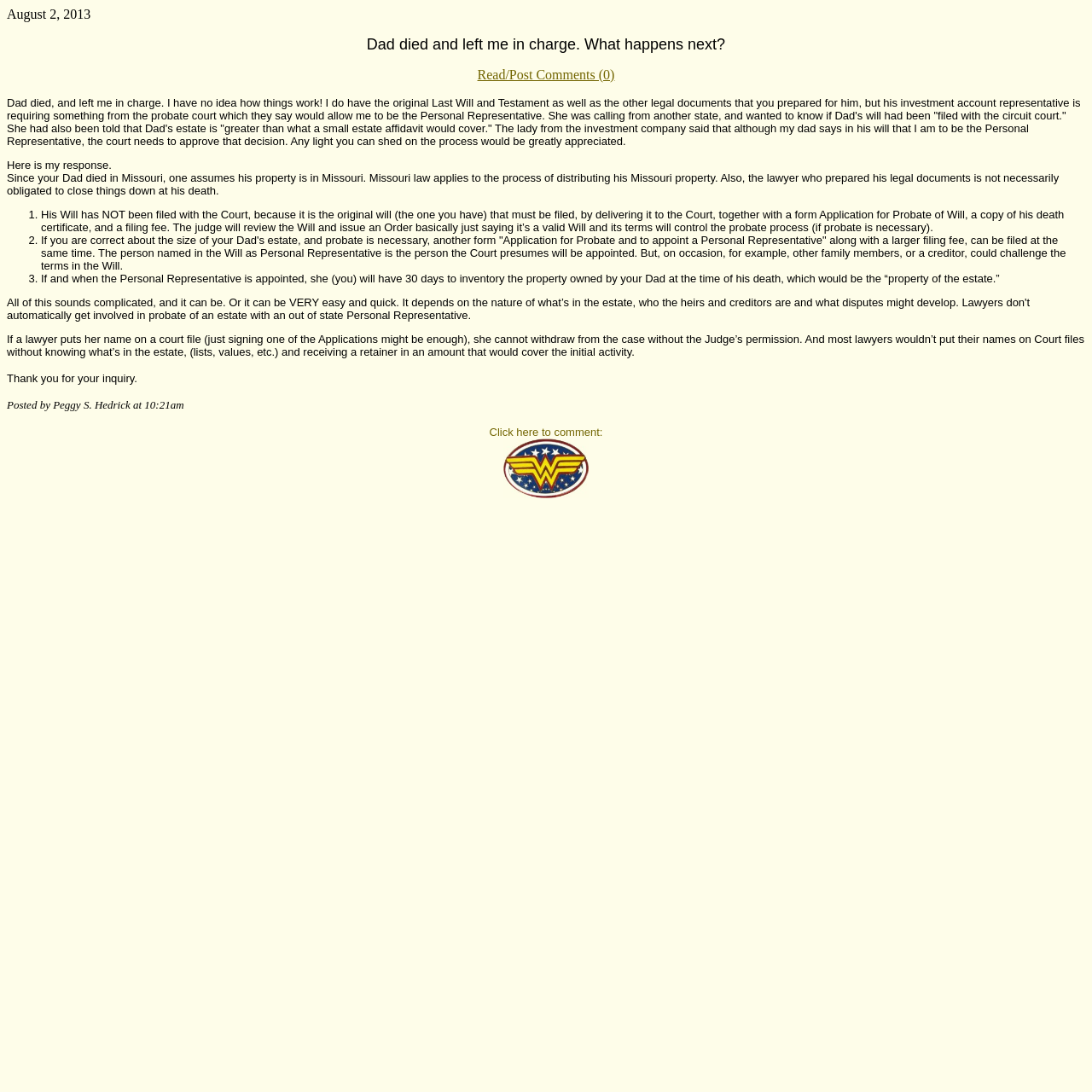What is the role of the person mentioned in the will?
Answer the question with just one word or phrase using the image.

Personal Representative